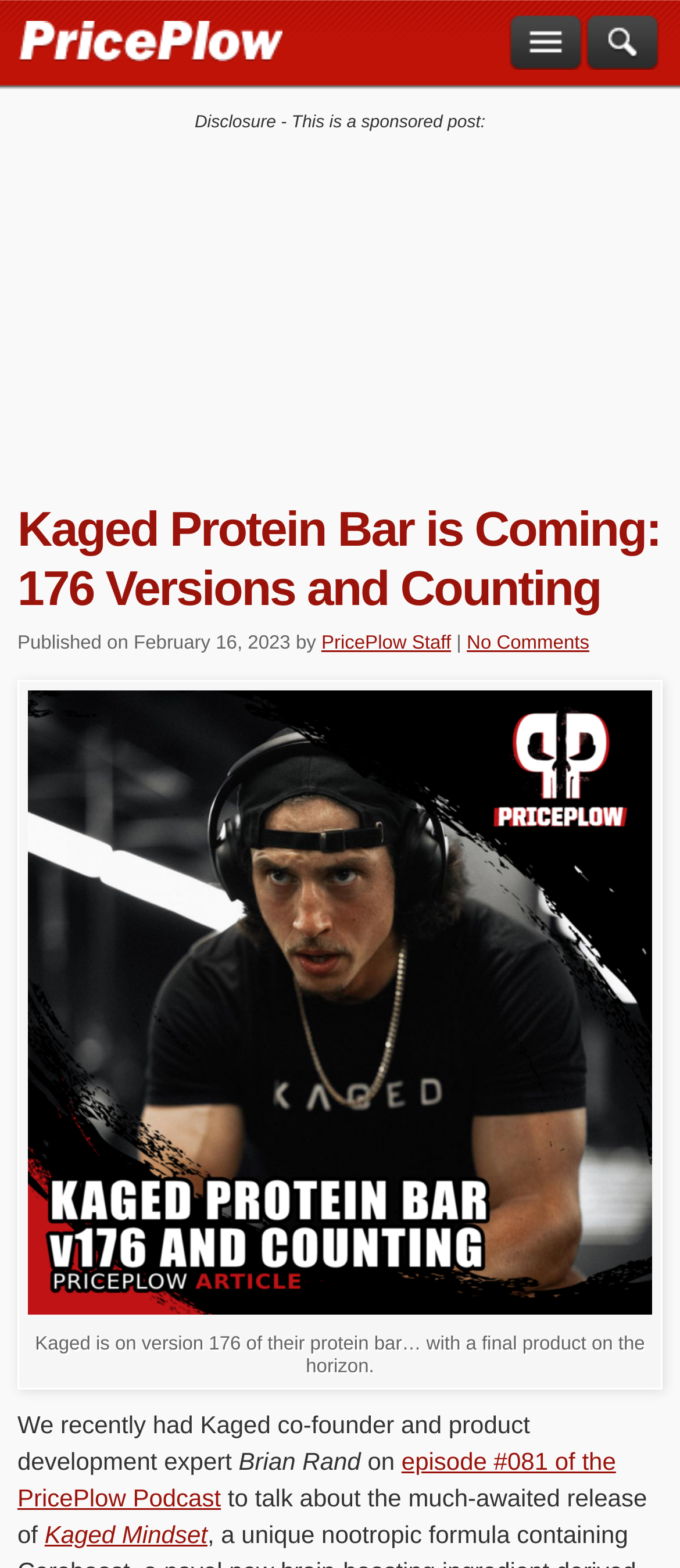Given the description "aria-label="Search"", determine the bounding box of the corresponding UI element.

[0.862, 0.009, 0.969, 0.044]